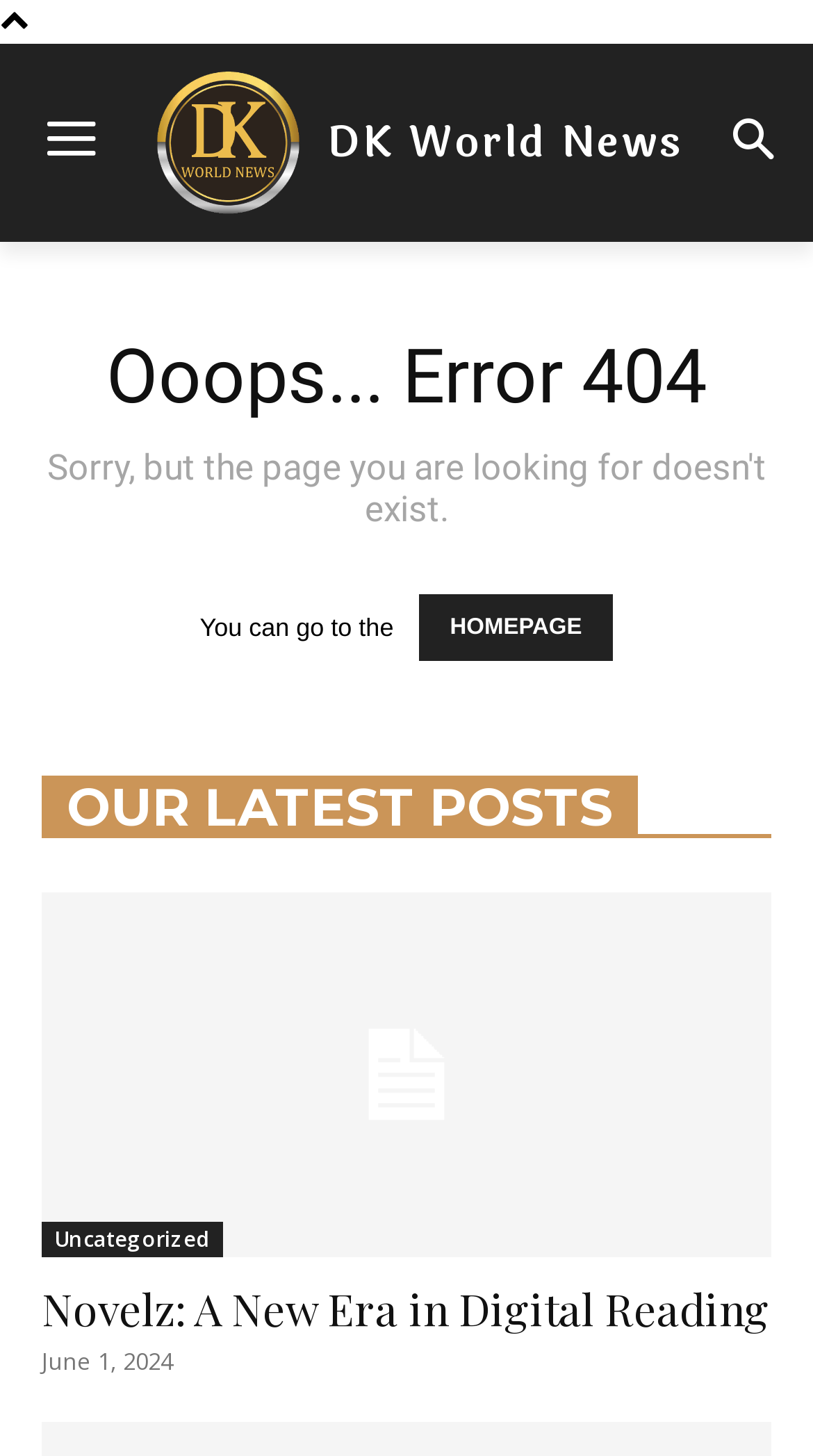What is the name of the website?
Provide a concise answer using a single word or phrase based on the image.

DK World News